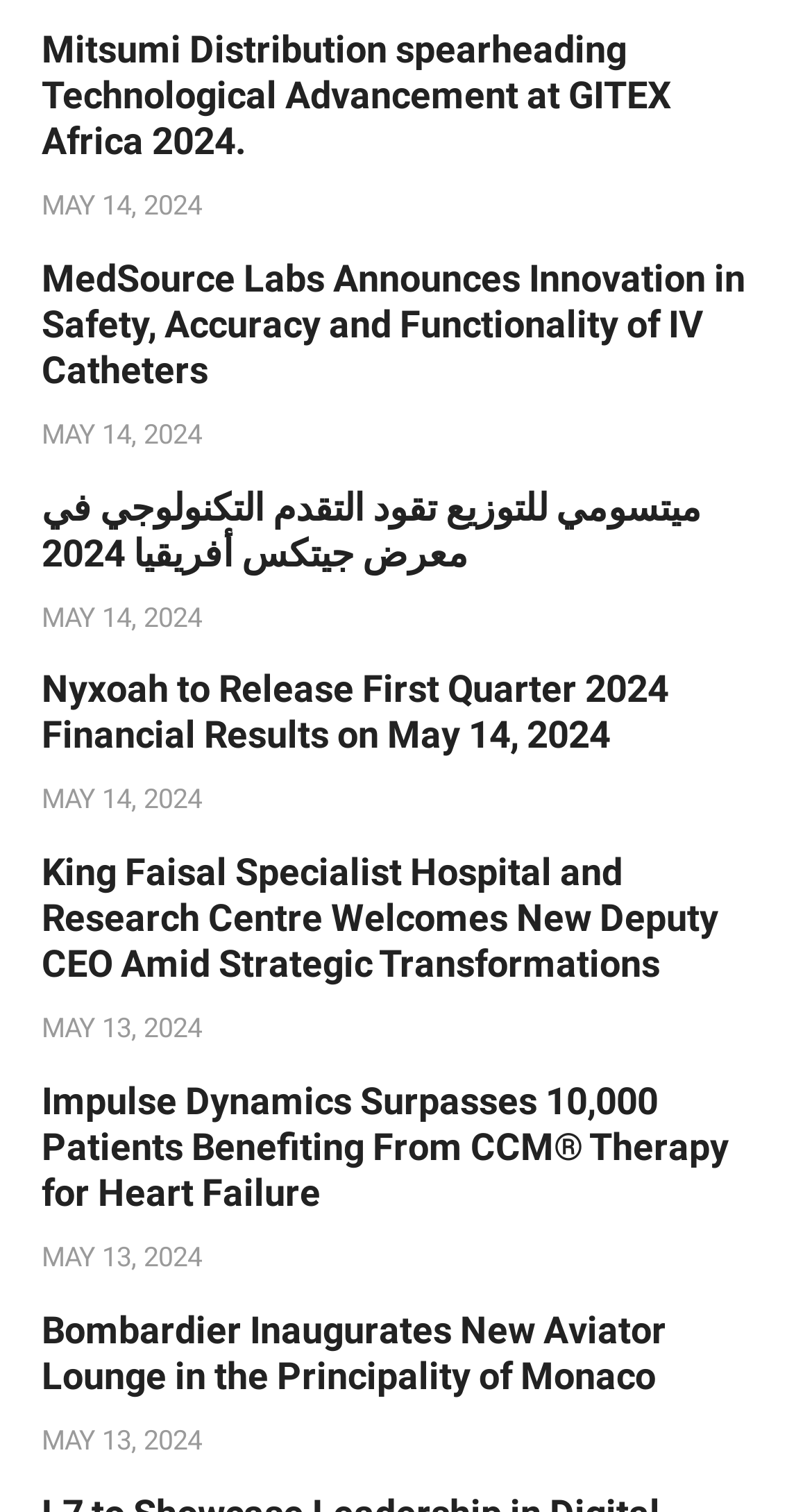How many articles are on this webpage?
Using the visual information from the image, give a one-word or short-phrase answer.

5